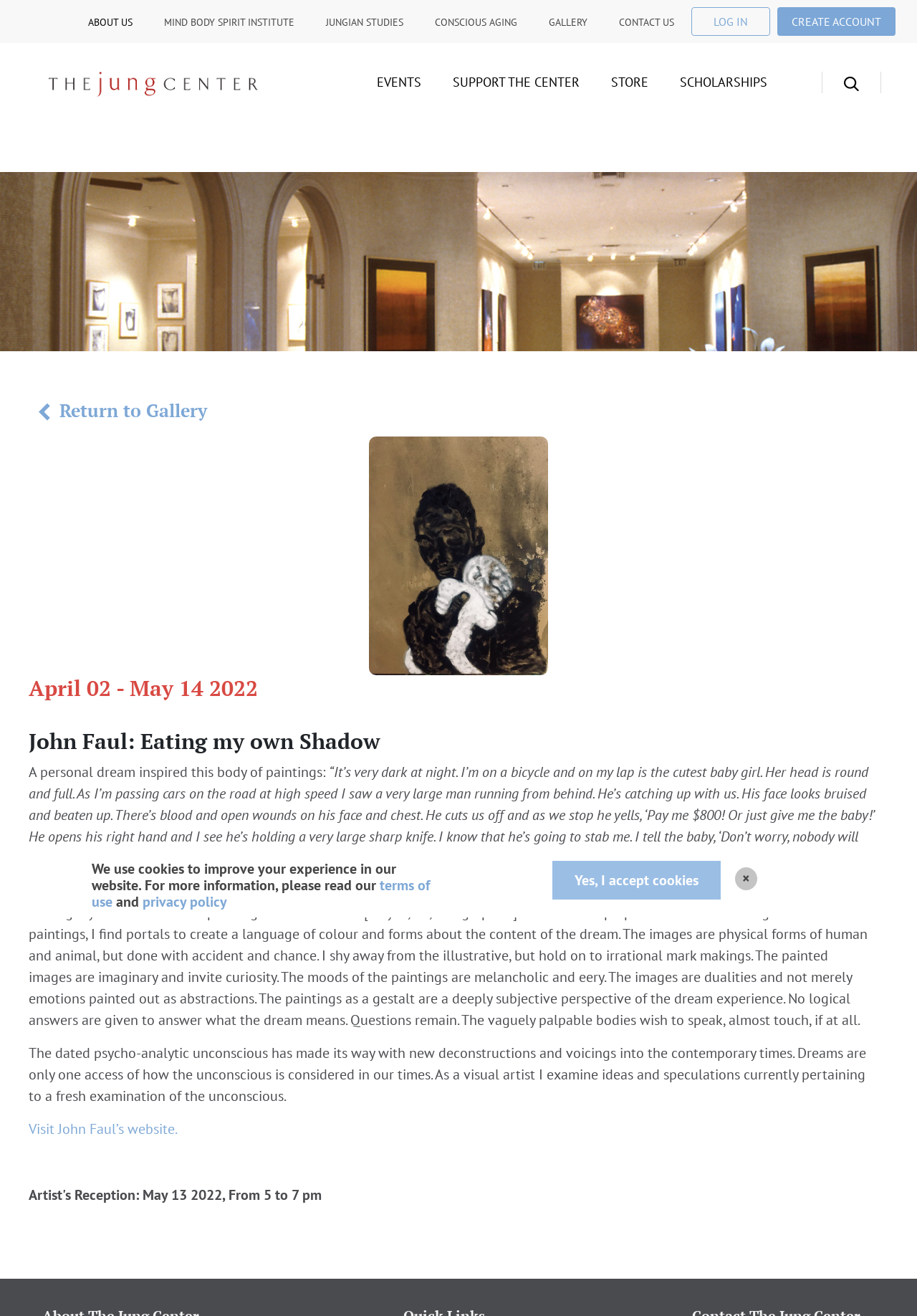Please give a succinct answer to the question in one word or phrase:
What is the theme of the paintings?

Dreams and the unconscious